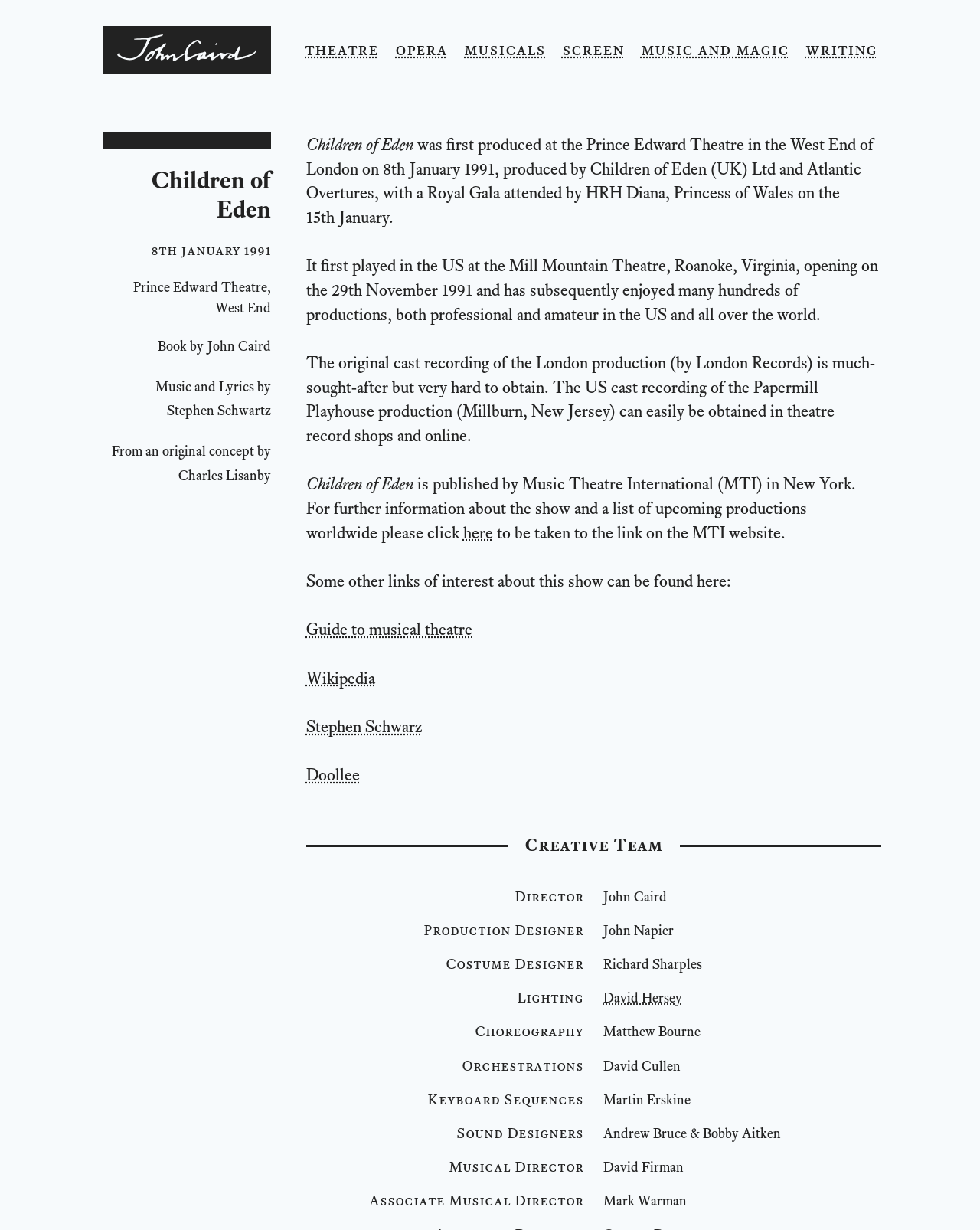What is the main heading displayed on the webpage? Please provide the text.

Children of Eden